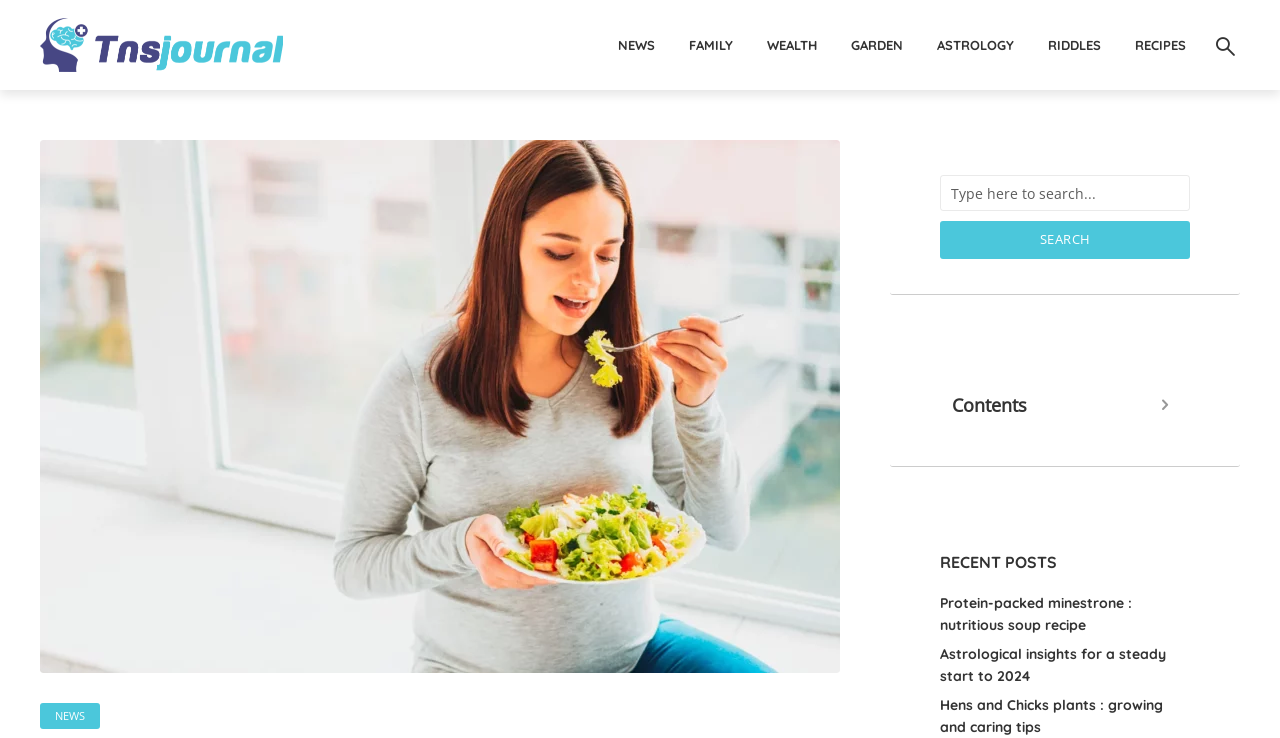Locate the bounding box coordinates of the UI element described by: "Family". The bounding box coordinates should consist of four float numbers between 0 and 1, i.e., [left, top, right, bottom].

[0.538, 0.025, 0.573, 0.097]